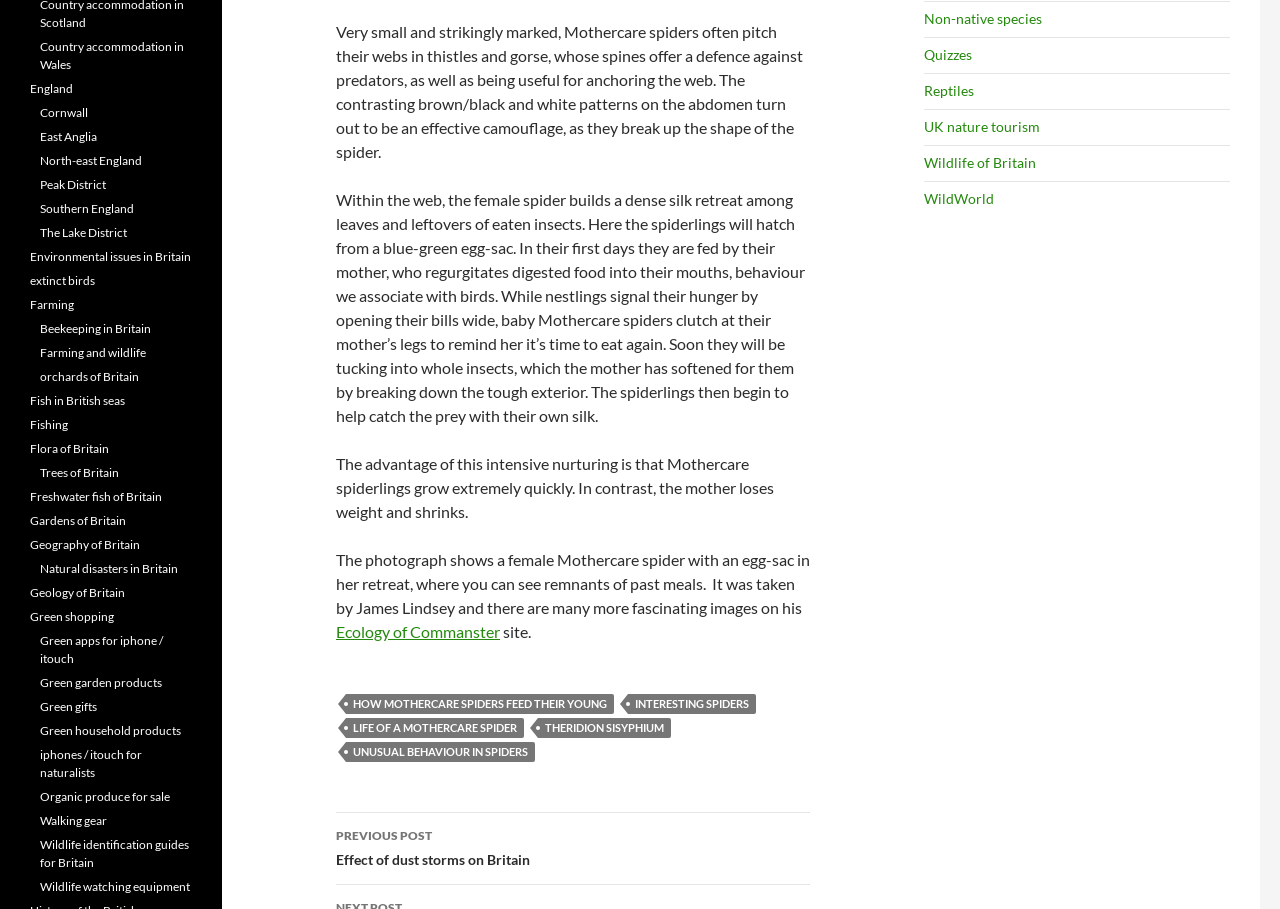Using the description: "Country accommodation in Wales", determine the UI element's bounding box coordinates. Ensure the coordinates are in the format of four float numbers between 0 and 1, i.e., [left, top, right, bottom].

[0.031, 0.043, 0.144, 0.079]